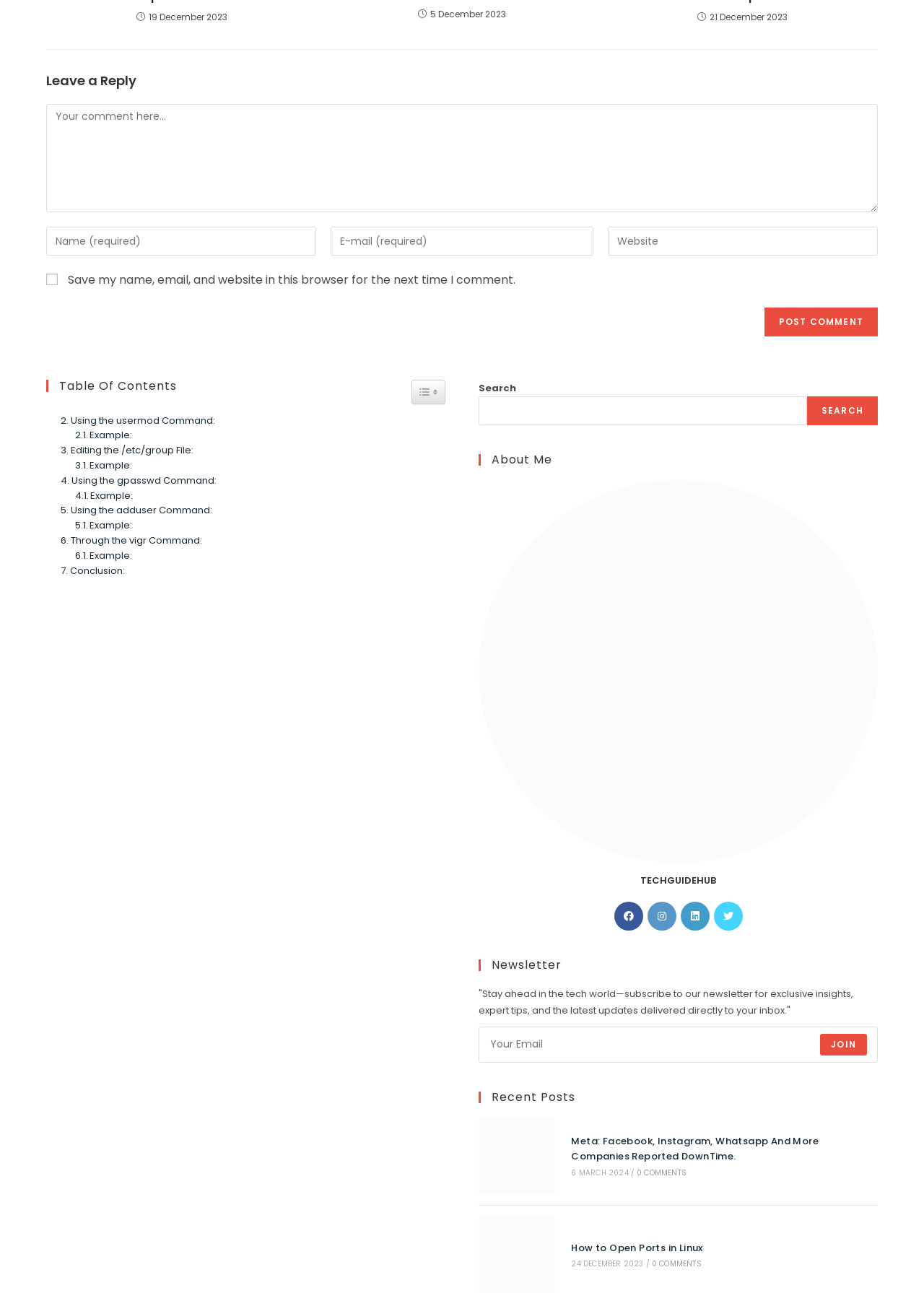Using the details in the image, give a detailed response to the question below:
What is the purpose of the 'Search' button?

The 'Search' button is used to search the website for specific content, and it is located next to a searchbox where users can input their search queries.